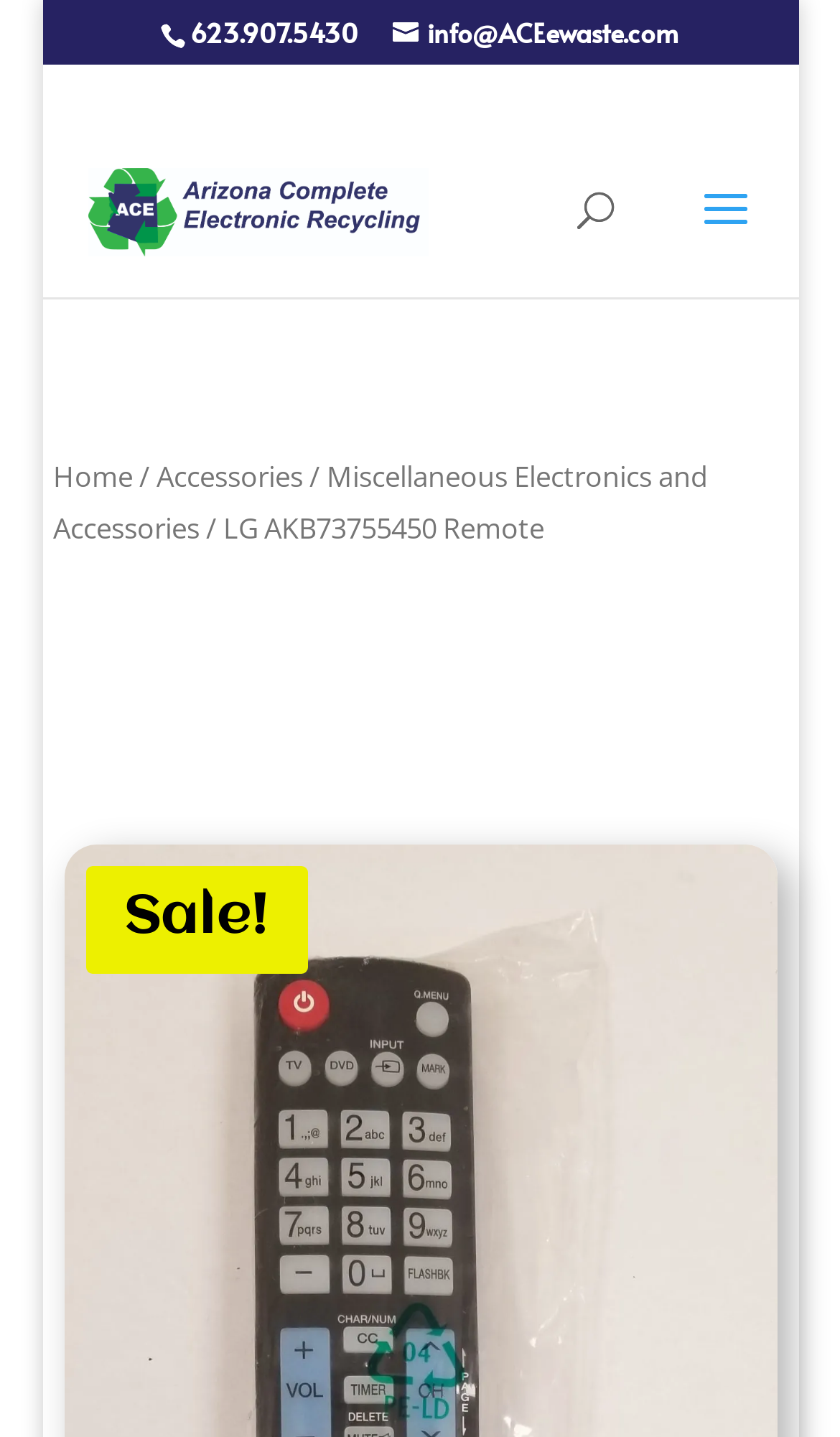Find the bounding box coordinates for the element described here: "info@ACEewaste.com".

[0.468, 0.01, 0.809, 0.034]